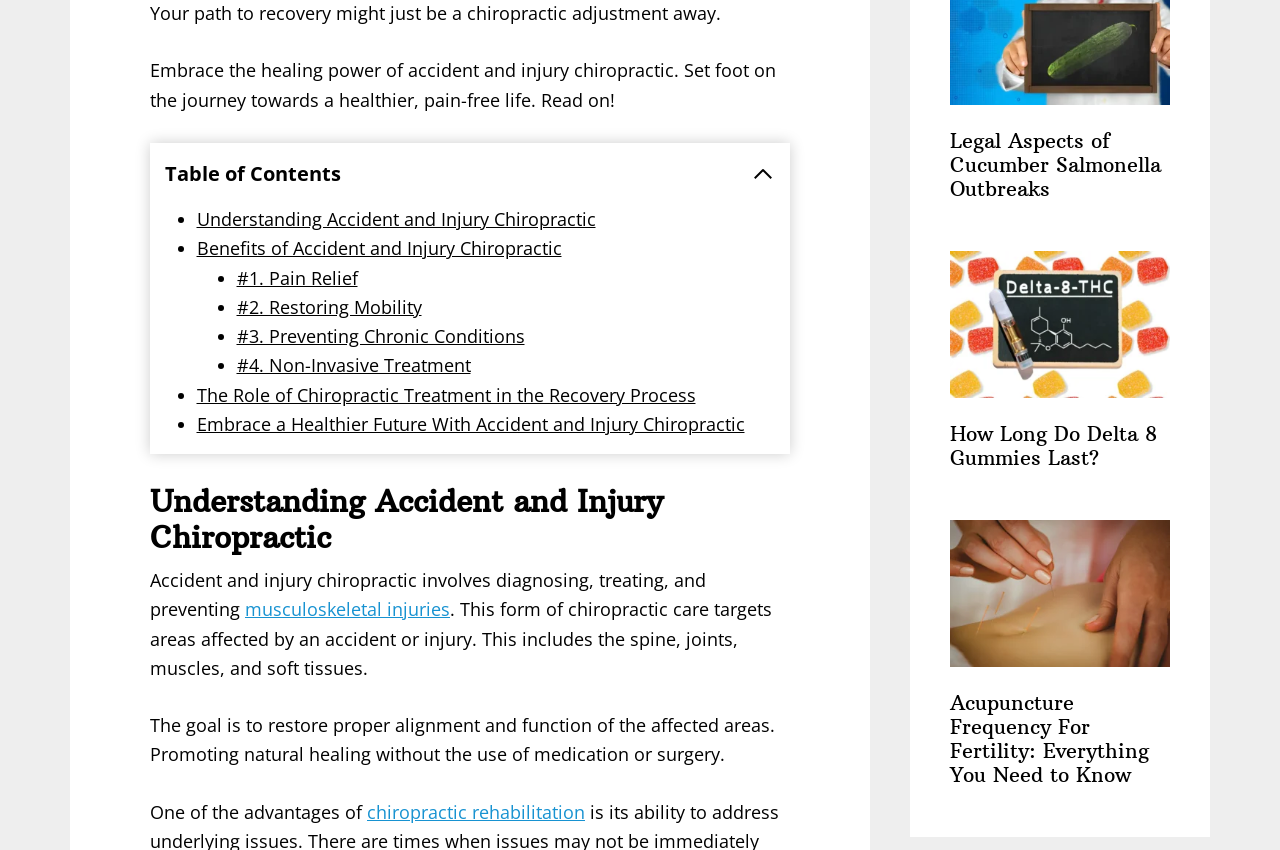Identify the bounding box coordinates of the region that needs to be clicked to carry out this instruction: "Collapse the table of contents". Provide these coordinates as four float numbers ranging from 0 to 1, i.e., [left, top, right, bottom].

[0.587, 0.191, 0.605, 0.219]